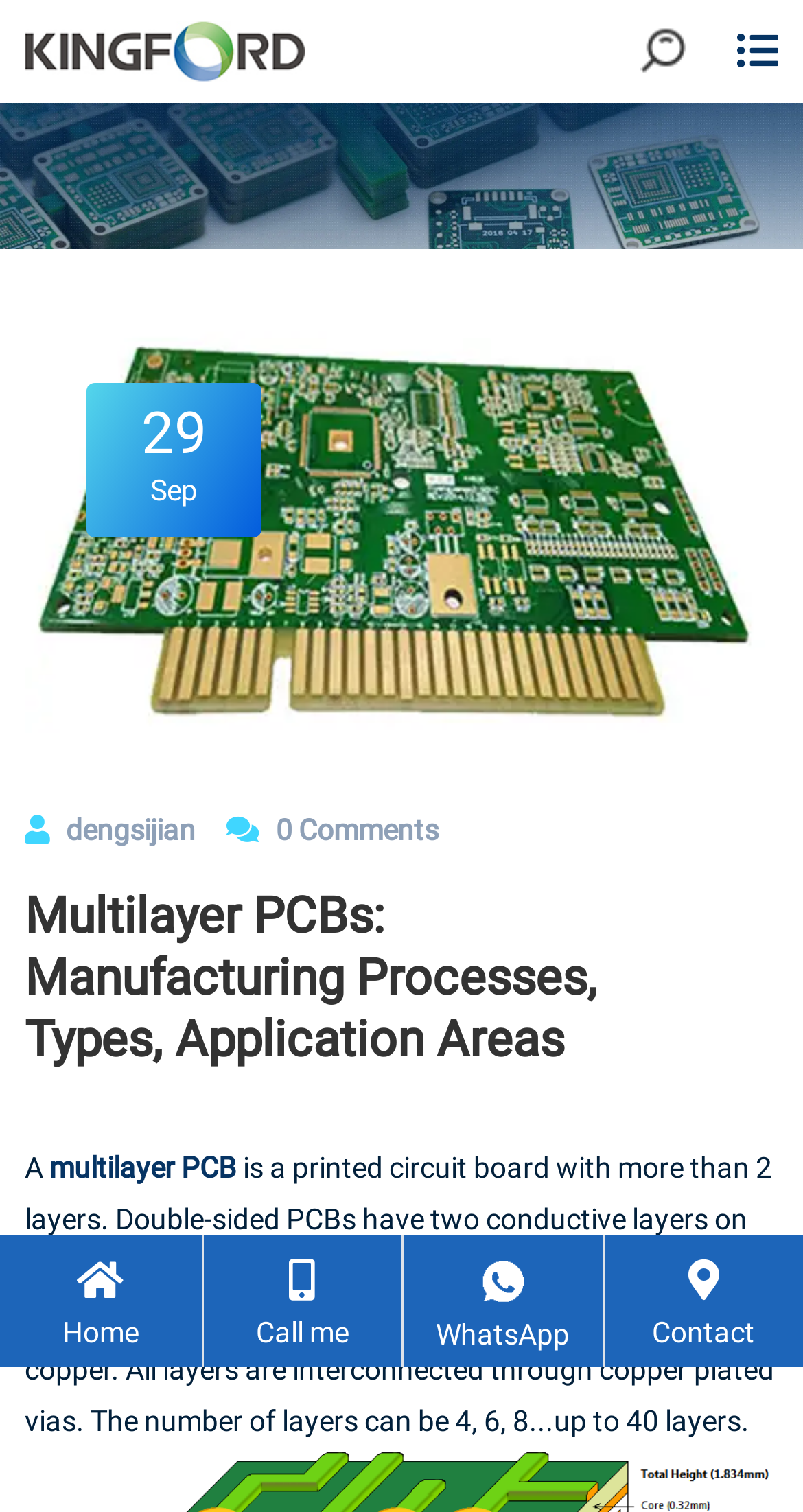Please determine the bounding box coordinates of the area that needs to be clicked to complete this task: 'Search for keywords'. The coordinates must be four float numbers between 0 and 1, formatted as [left, top, right, bottom].

[0.026, 0.082, 0.974, 0.136]